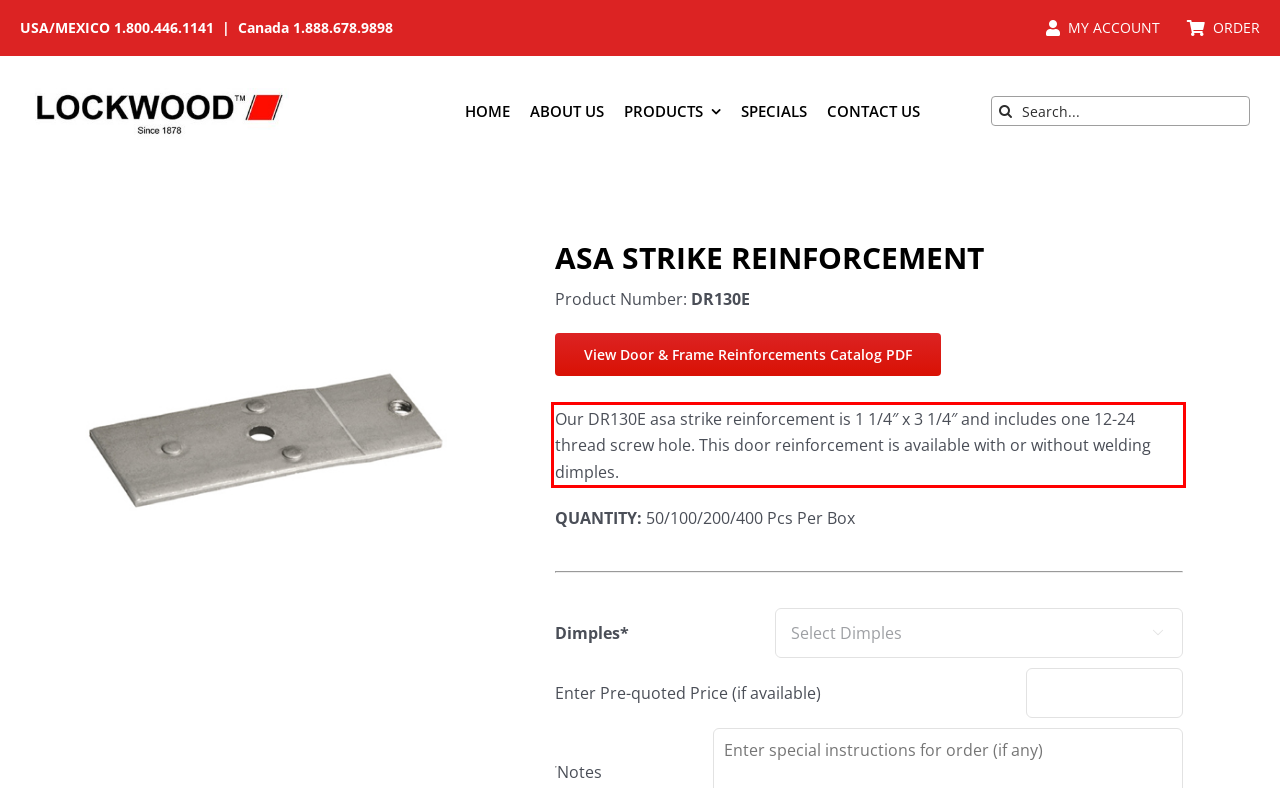Using OCR, extract the text content found within the red bounding box in the given webpage screenshot.

Our DR130E asa strike reinforcement is 1 1/4″ x 3 1/4″ and includes one 12-24 thread screw hole. This door reinforcement is available with or without welding dimples.